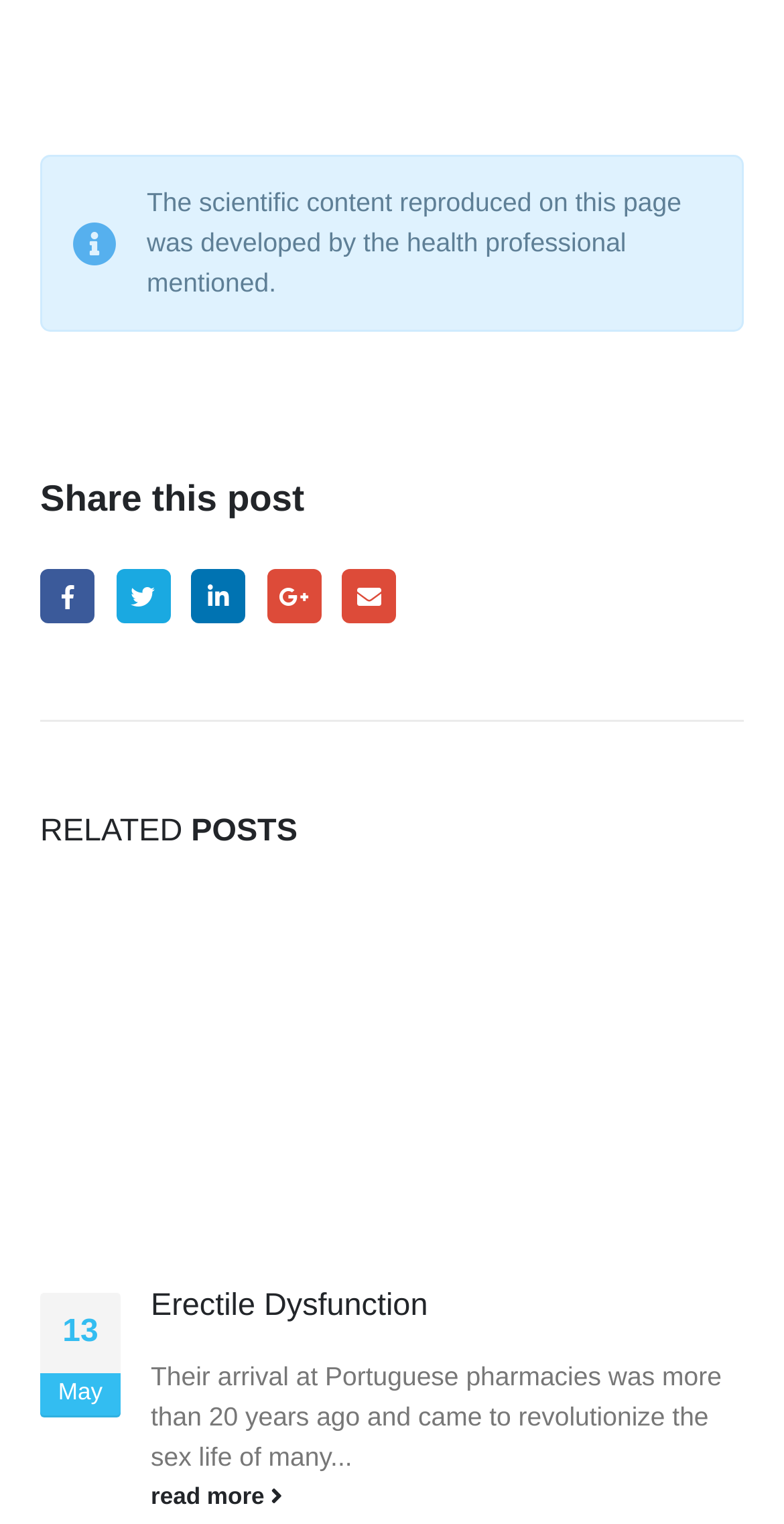Determine the bounding box coordinates of the area to click in order to meet this instruction: "Read more about Erectile Dysfunction".

[0.192, 0.97, 0.949, 0.997]